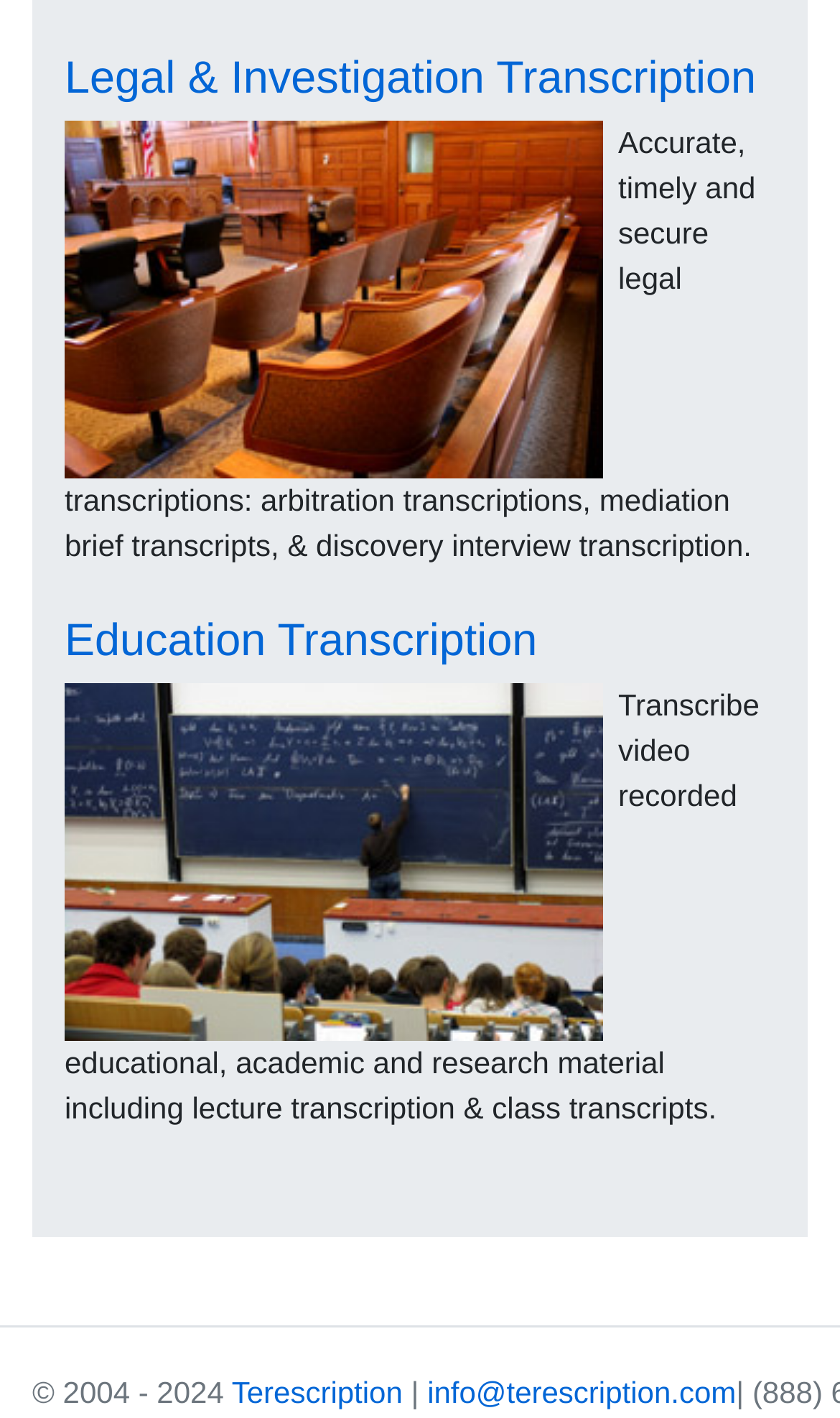What is the purpose of the arbitration transcriptions?
Based on the visual information, provide a detailed and comprehensive answer.

The webpage mentions arbitration transcriptions as part of the Legal & Investigation Transcription service, implying that they are used for legal purposes.